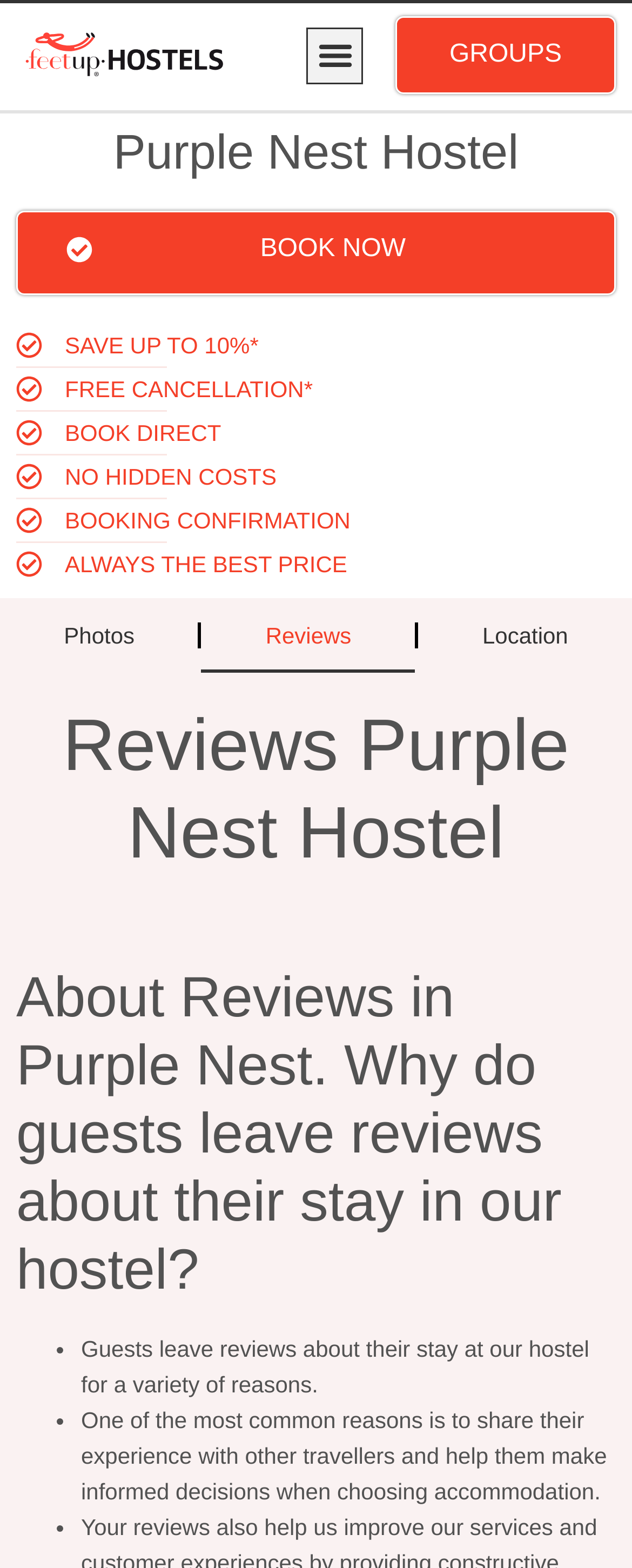What is the location of the 'Photos' link?
Answer the question with detailed information derived from the image.

I found the answer by looking at the bounding box coordinates of the 'Photos' link, which is [0.0, 0.381, 0.314, 0.429], indicating that it is located at the top left of the webpage.